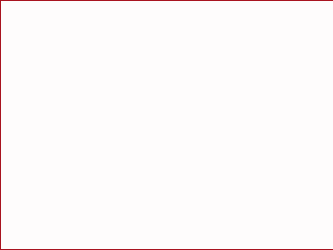What is the focus of the related articles?
Based on the screenshot, respond with a single word or phrase.

Trauma and astrological influences of Uranus